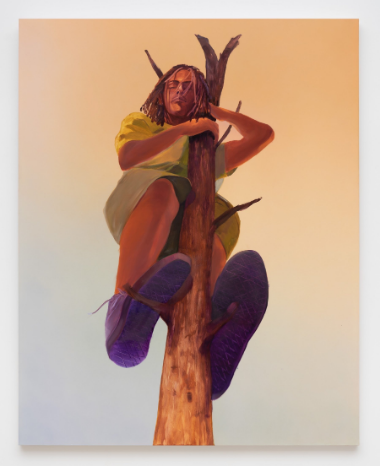What color is the subject's shirt?
Please look at the screenshot and answer in one word or a short phrase.

Bright yellow